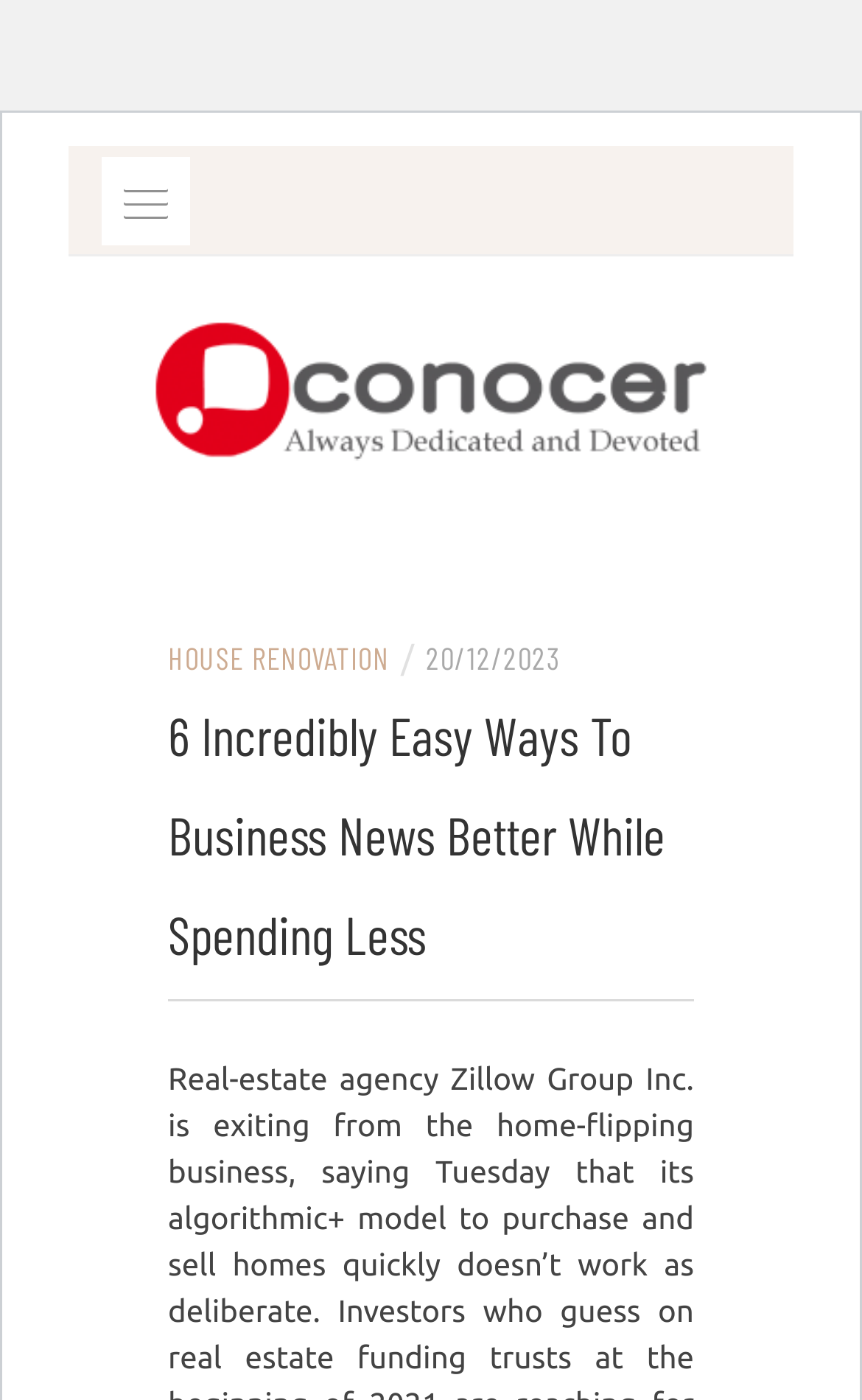How many subheadings are there under 'Home Improvement News'?
Using the image as a reference, answer the question in detail.

I found the subheadings under 'Home Improvement News' by looking at the elements inside the heading 'Home Improvement News'. I found one link element with the text 'HOUSE RENOVATION', which is a subheading under 'Home Improvement News'.